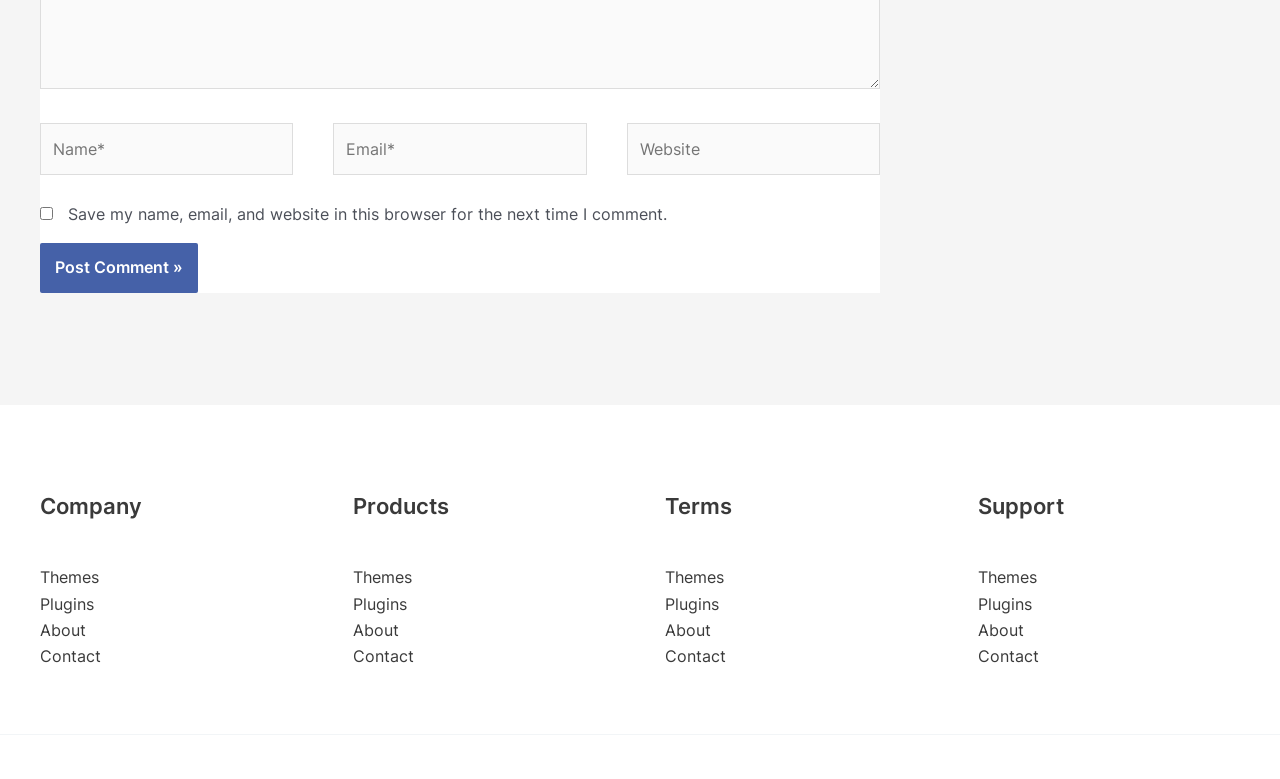Analyze the image and deliver a detailed answer to the question: What is the label of the button?

I found a button element [217] with the label 'Post Comment »'. This button is likely used to submit a comment.